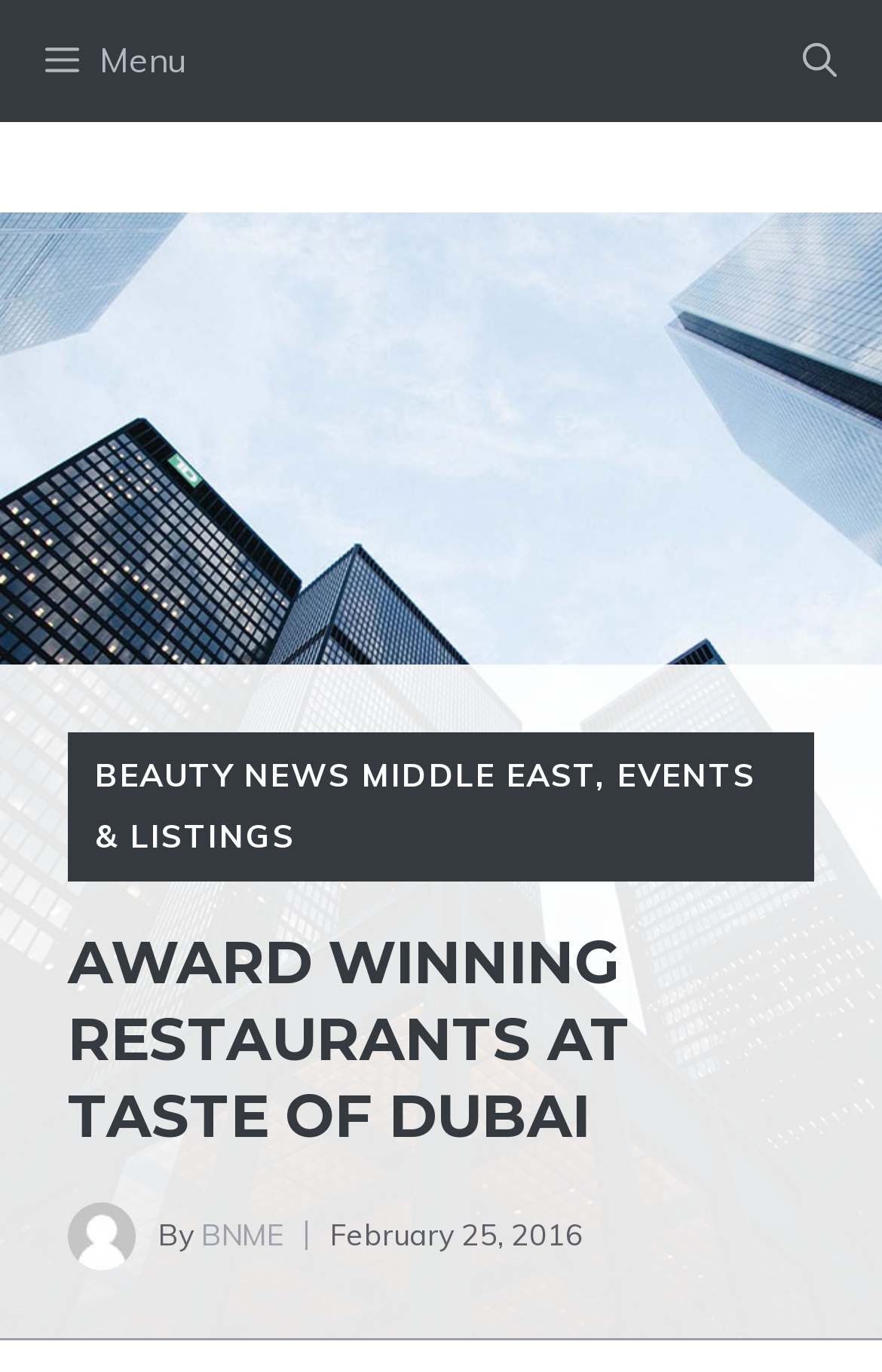When was the article published?
Carefully analyze the image and provide a thorough answer to the question.

I found the publication date by looking at the time element which contains the text 'February 25, 2016'.